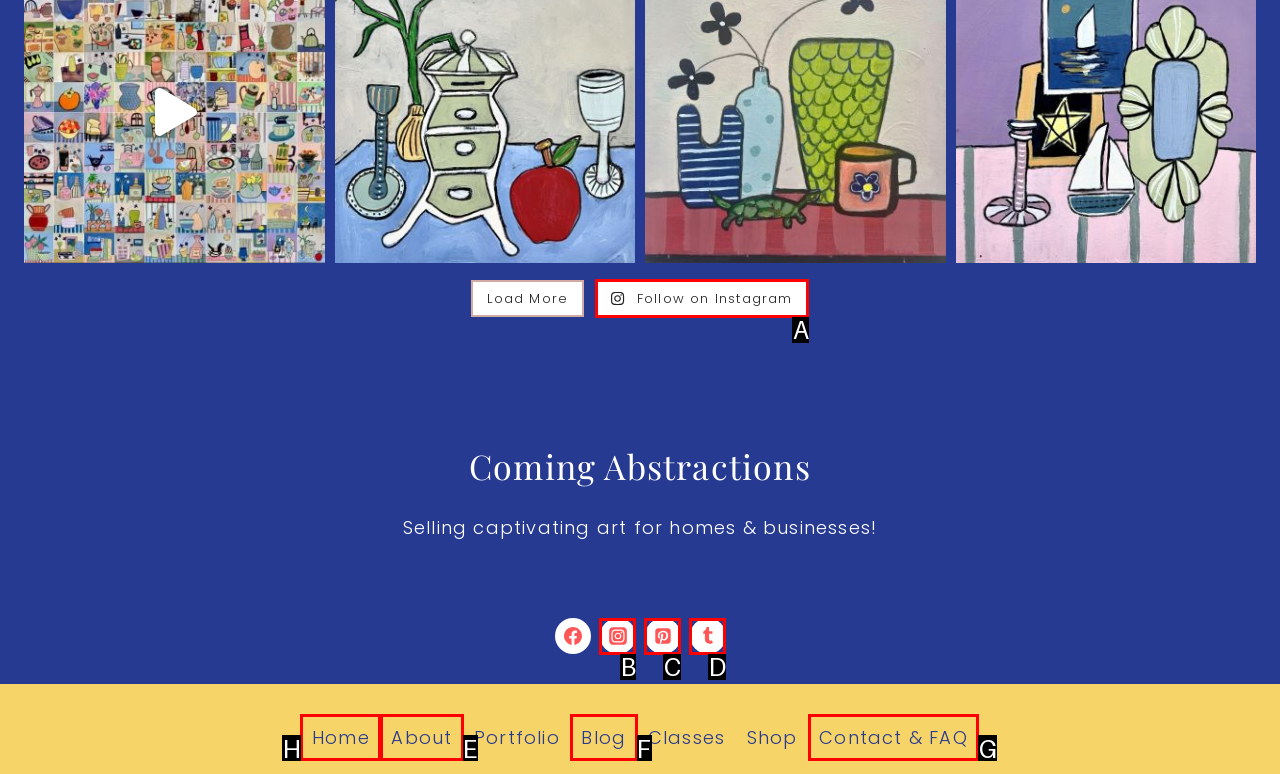Determine which UI element you should click to perform the task: Go to home page
Provide the letter of the correct option from the given choices directly.

H